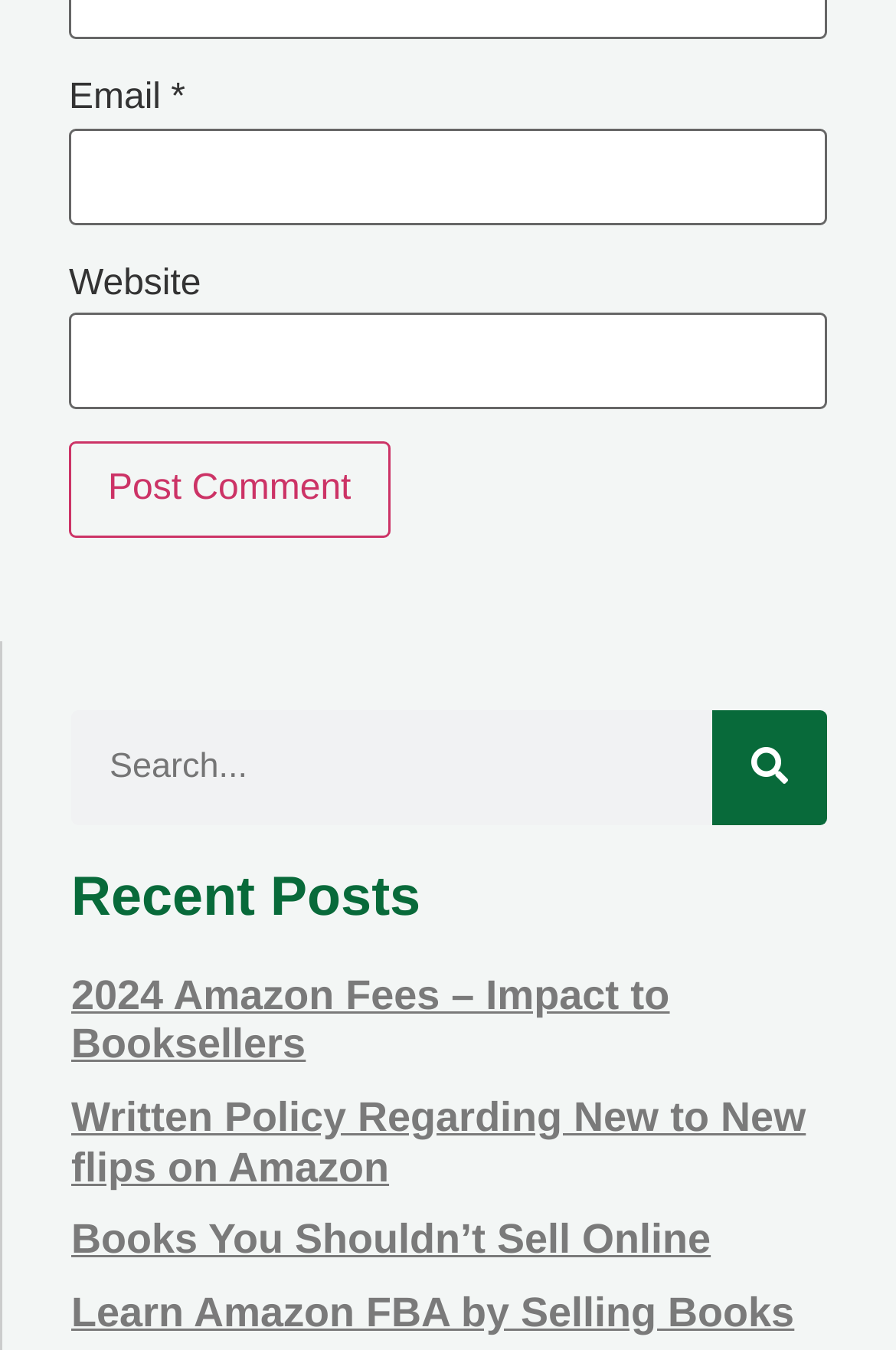What is the label of the first textbox?
Please provide an in-depth and detailed response to the question.

I looked at the webpage and found the first textbox with the label 'Email *' which is required.